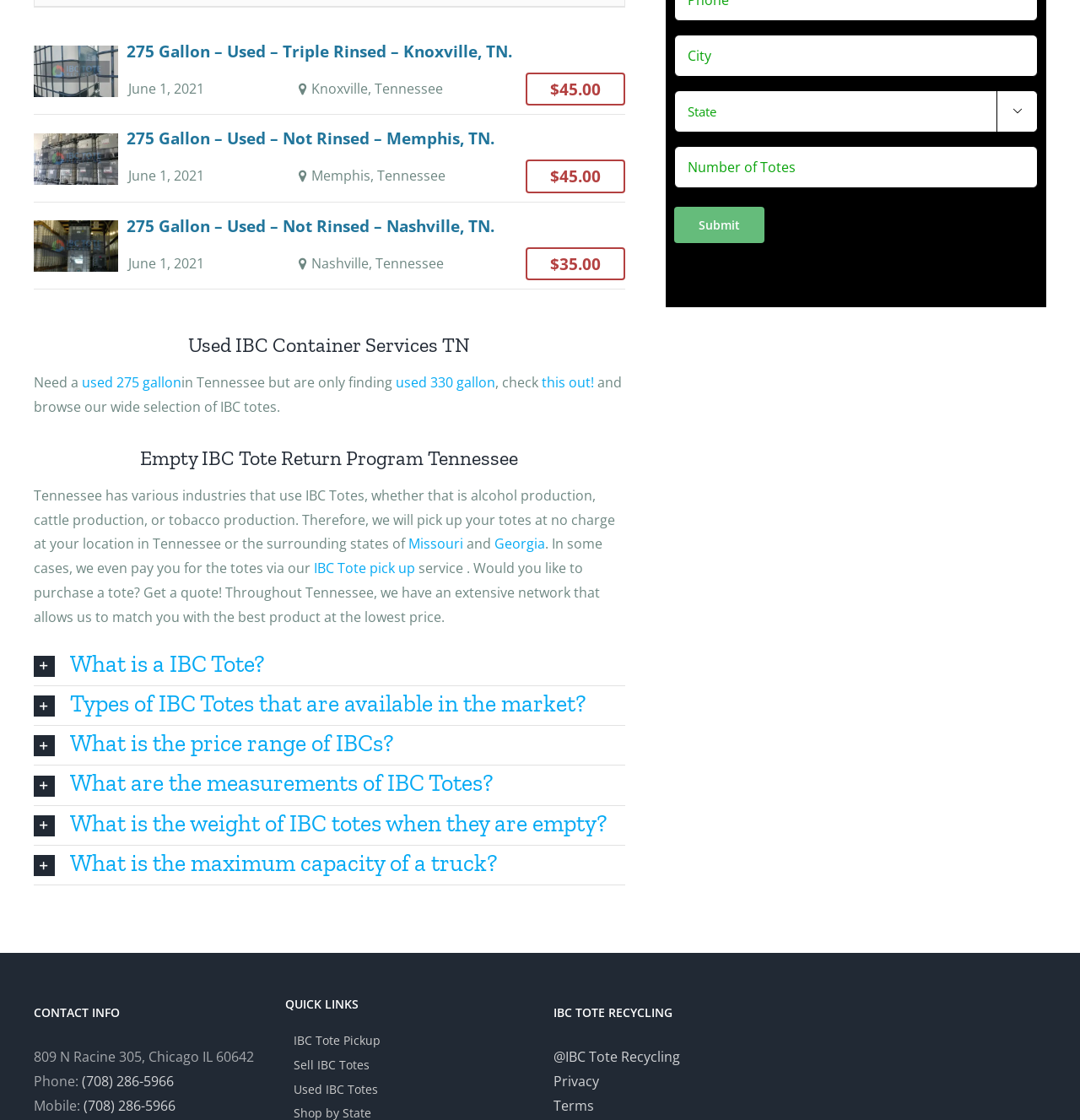Locate the bounding box of the UI element described by: "(708) 286-5966" in the given webpage screenshot.

[0.077, 0.979, 0.162, 0.995]